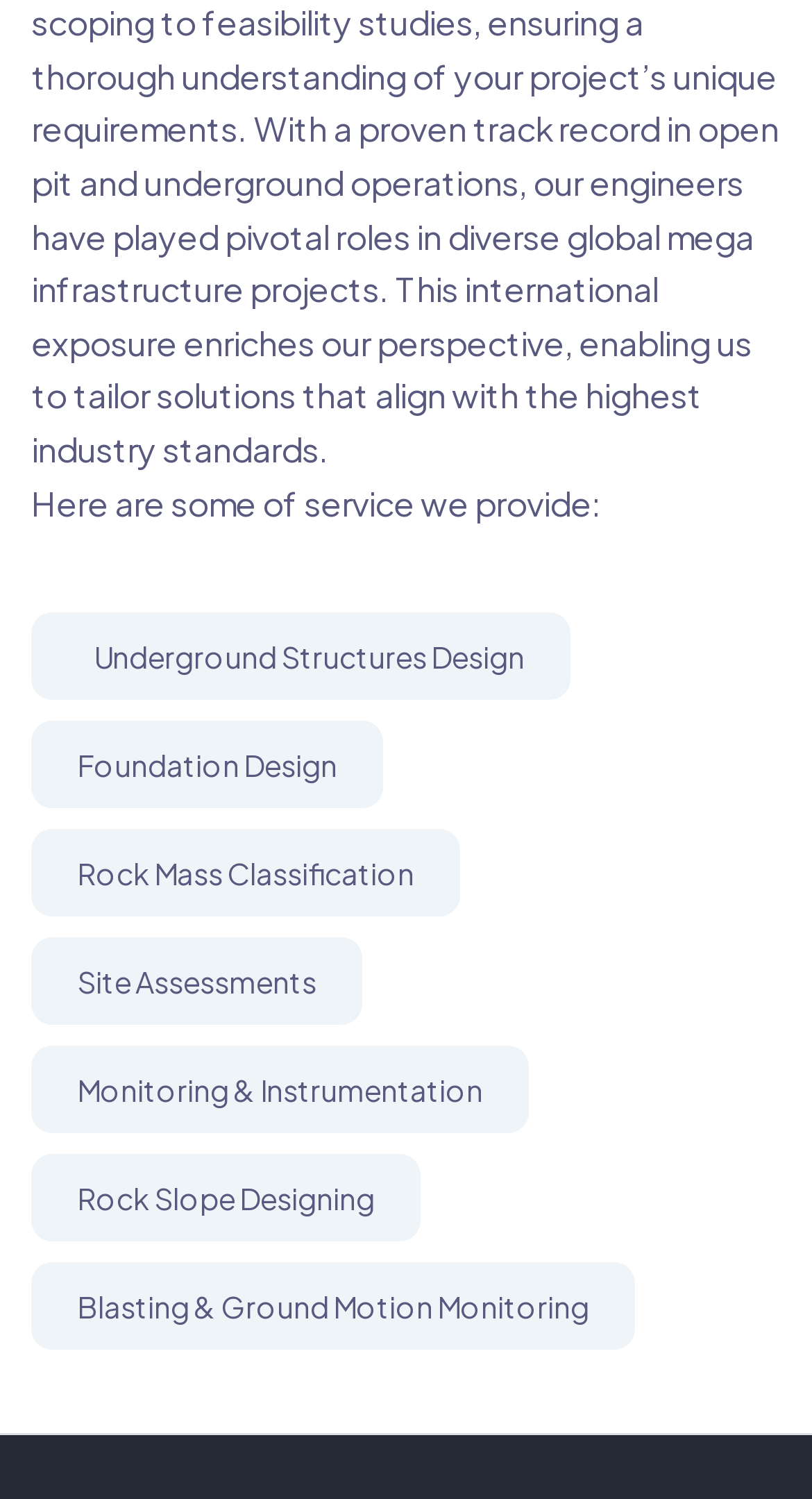Answer the question using only a single word or phrase: 
What services are provided by this company?

Underground structures design, etc.